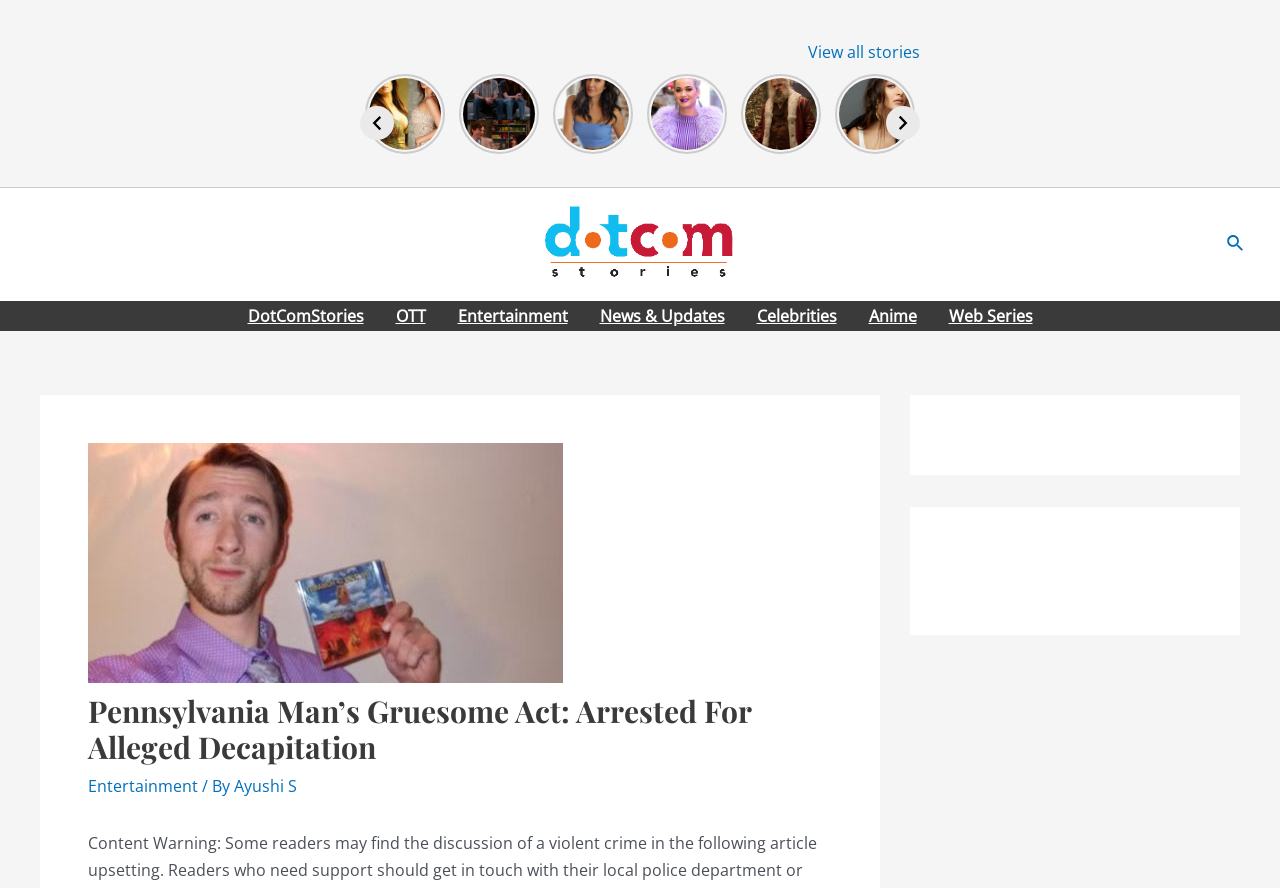Pinpoint the bounding box coordinates of the clickable area needed to execute the instruction: "Go to the previous page". The coordinates should be specified as four float numbers between 0 and 1, i.e., [left, top, right, bottom].

[0.281, 0.119, 0.308, 0.158]